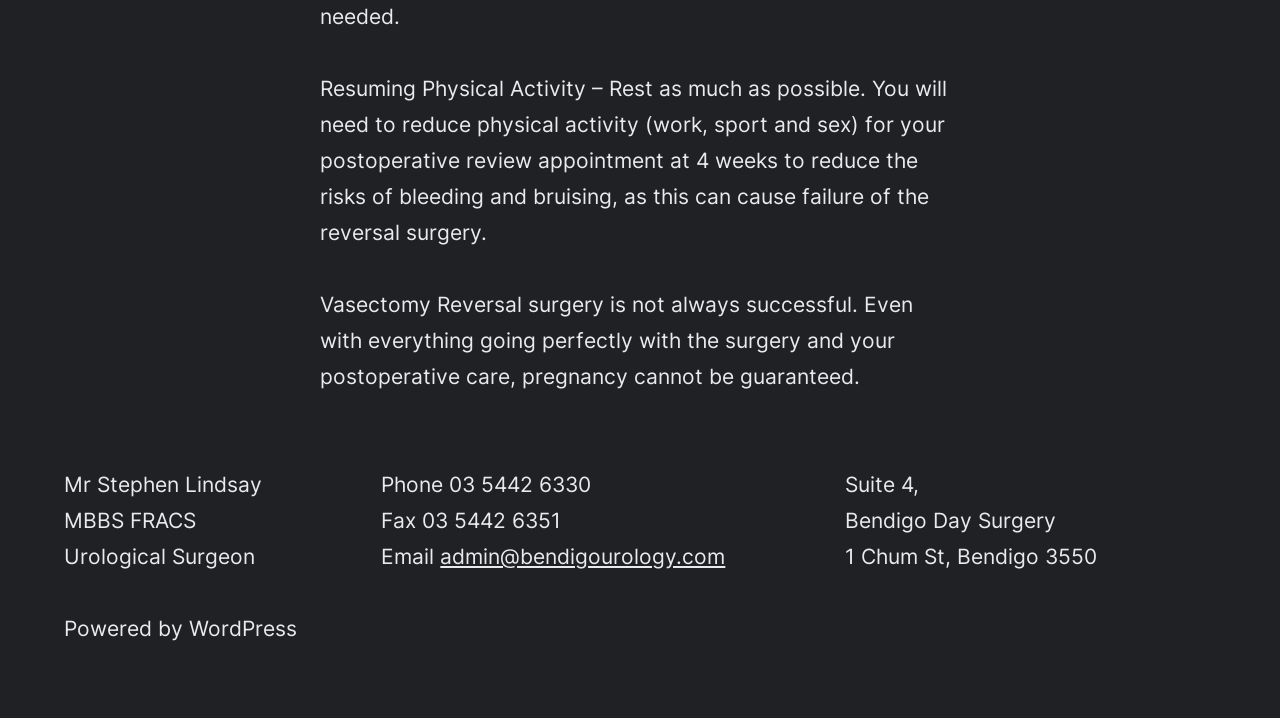What is the phone number of Mr. Stephen Lindsay's office?
Please use the visual content to give a single word or phrase answer.

03 5442 6330